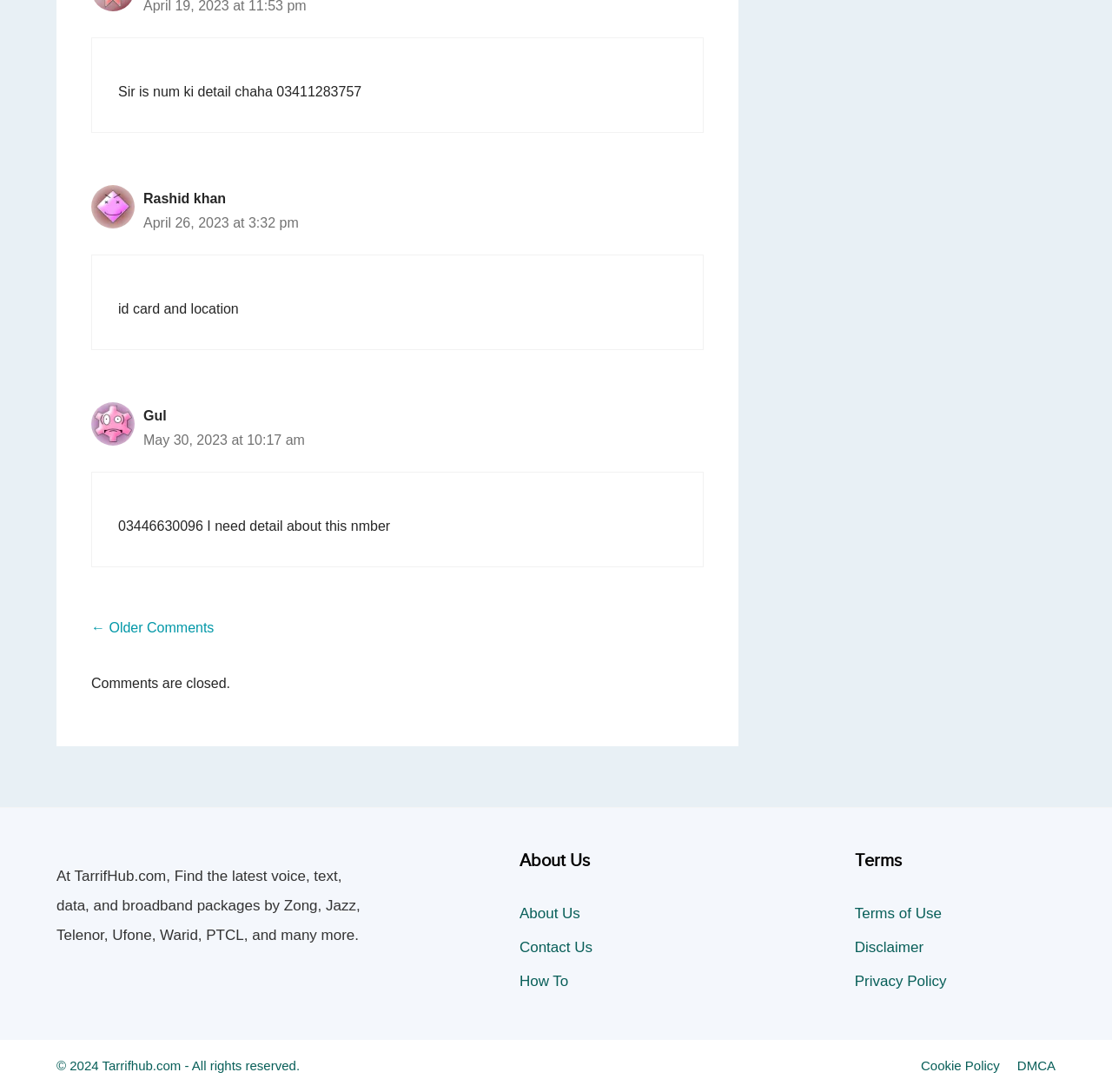Pinpoint the bounding box coordinates of the element that must be clicked to accomplish the following instruction: "View older comments". The coordinates should be in the format of four float numbers between 0 and 1, i.e., [left, top, right, bottom].

[0.082, 0.568, 0.192, 0.581]